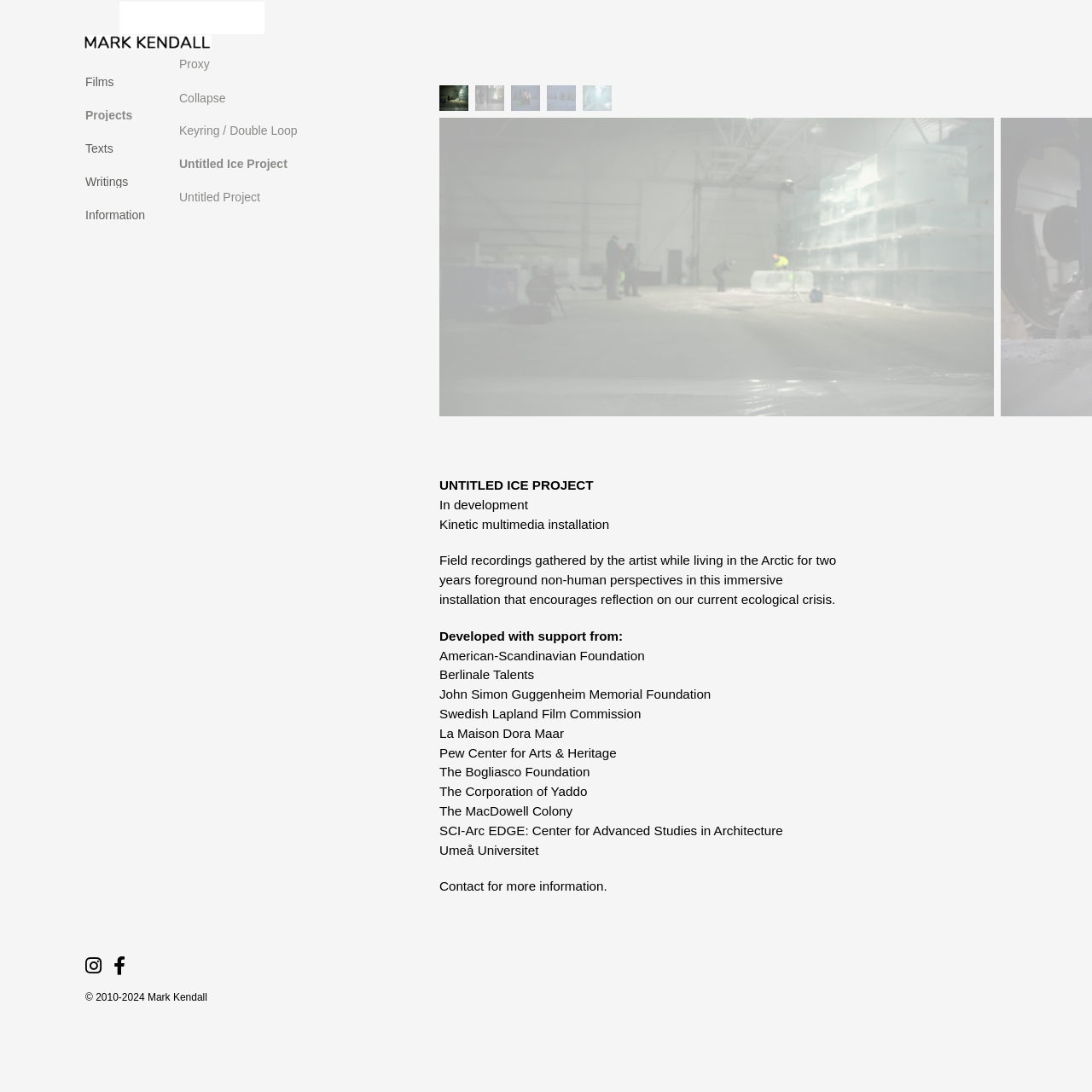How many organizations supported the development of this project?
Please look at the screenshot and answer in one word or a short phrase.

10